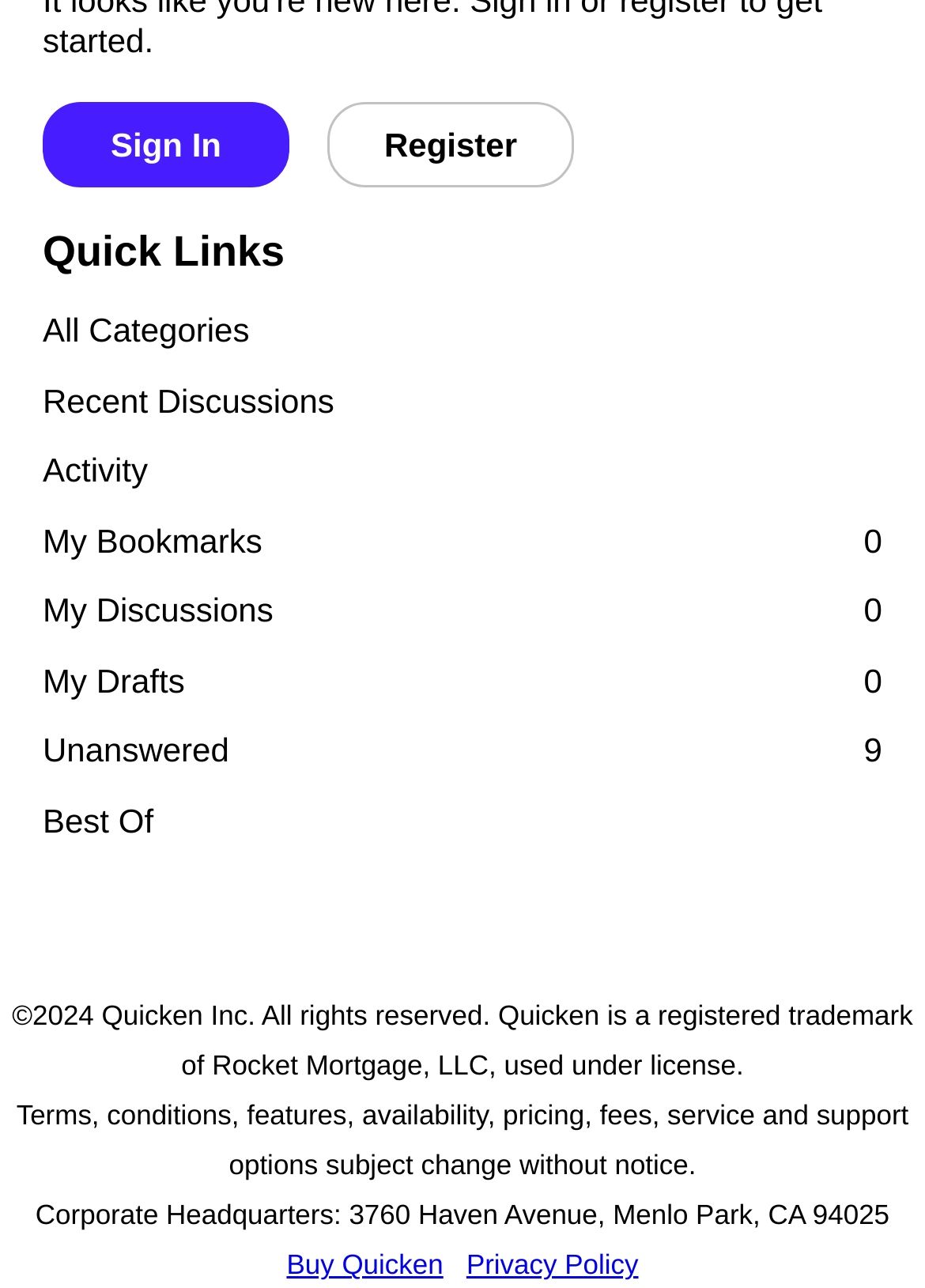Please provide the bounding box coordinates for the element that needs to be clicked to perform the instruction: "Register for a new account". The coordinates must consist of four float numbers between 0 and 1, formatted as [left, top, right, bottom].

[0.354, 0.079, 0.621, 0.145]